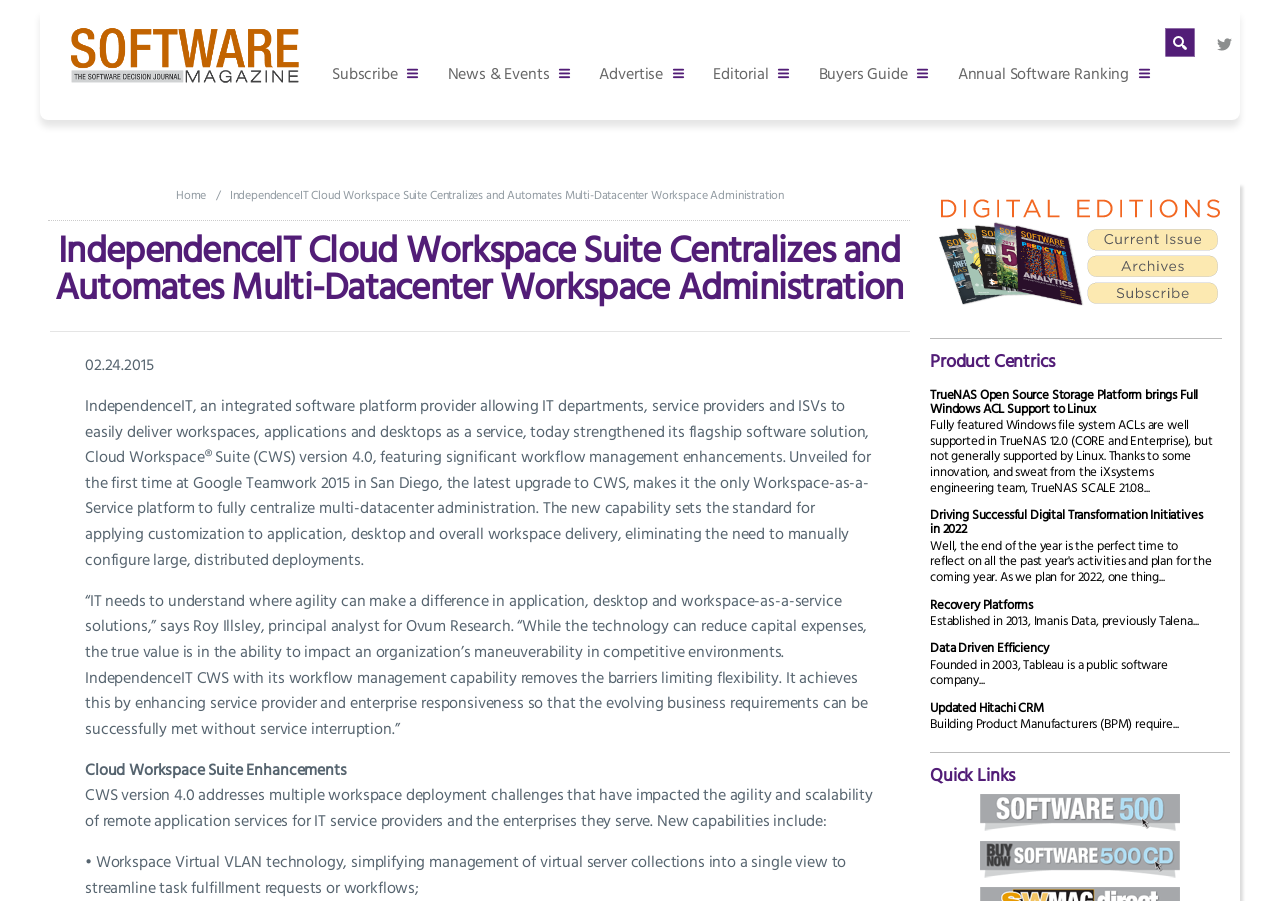Could you highlight the region that needs to be clicked to execute the instruction: "Go to Home"?

[0.137, 0.205, 0.161, 0.225]